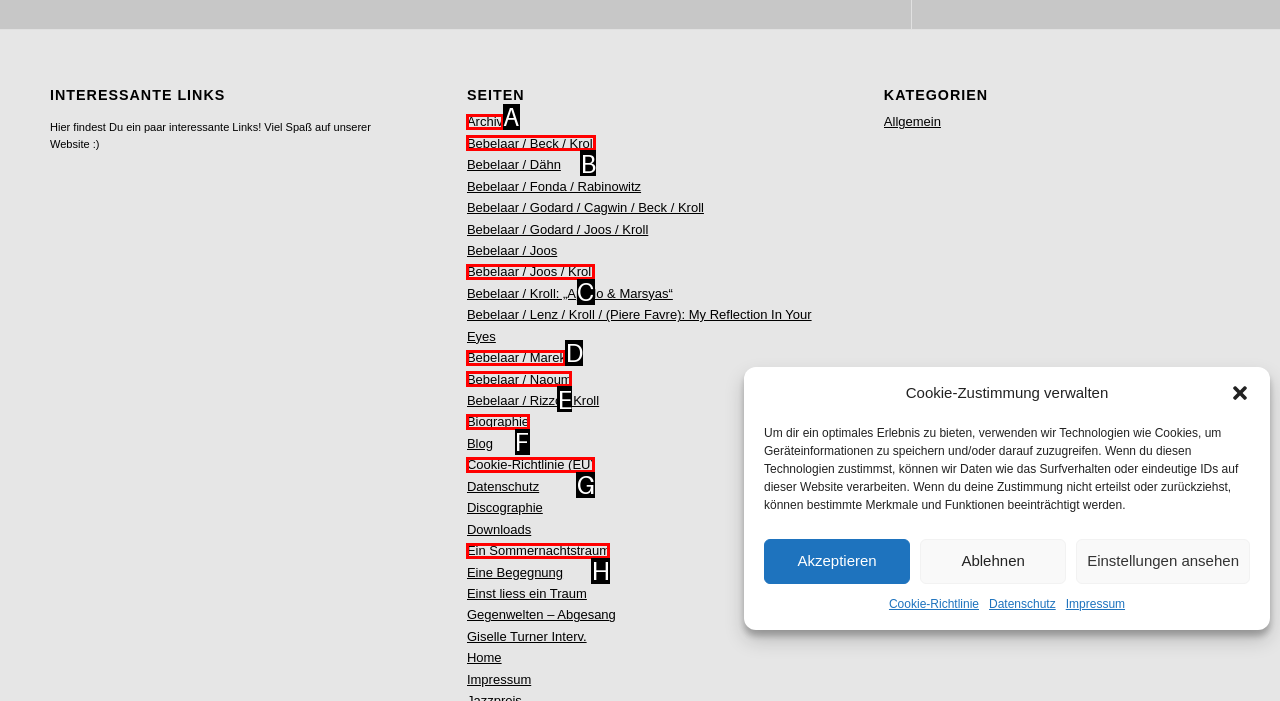Based on the description: Biographie, select the HTML element that best fits. Reply with the letter of the correct choice from the options given.

F